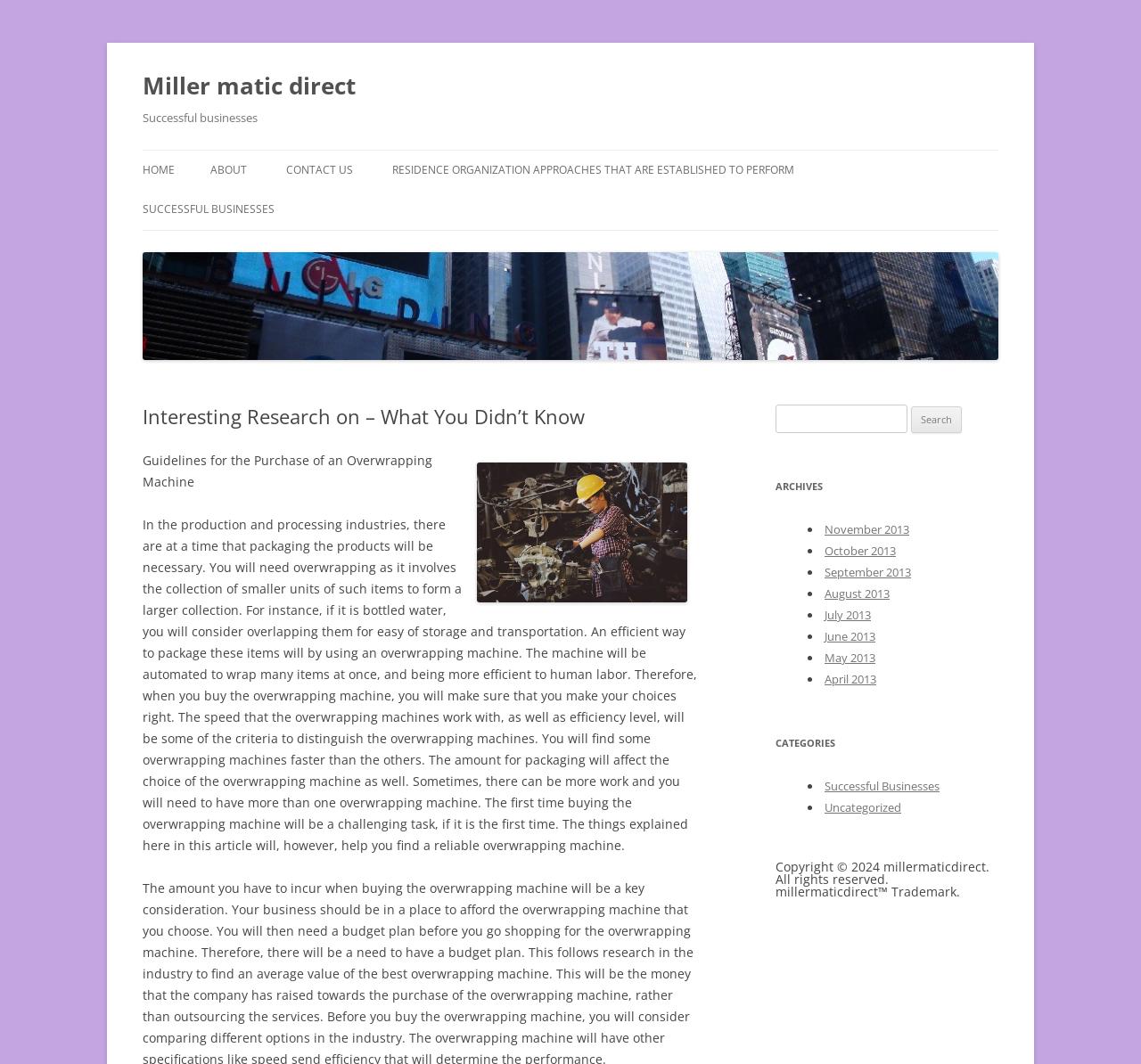Determine the bounding box coordinates of the region that needs to be clicked to achieve the task: "Read the article about 'Guidelines for the Purchase of an Overwrapping Machine'".

[0.125, 0.424, 0.611, 0.802]